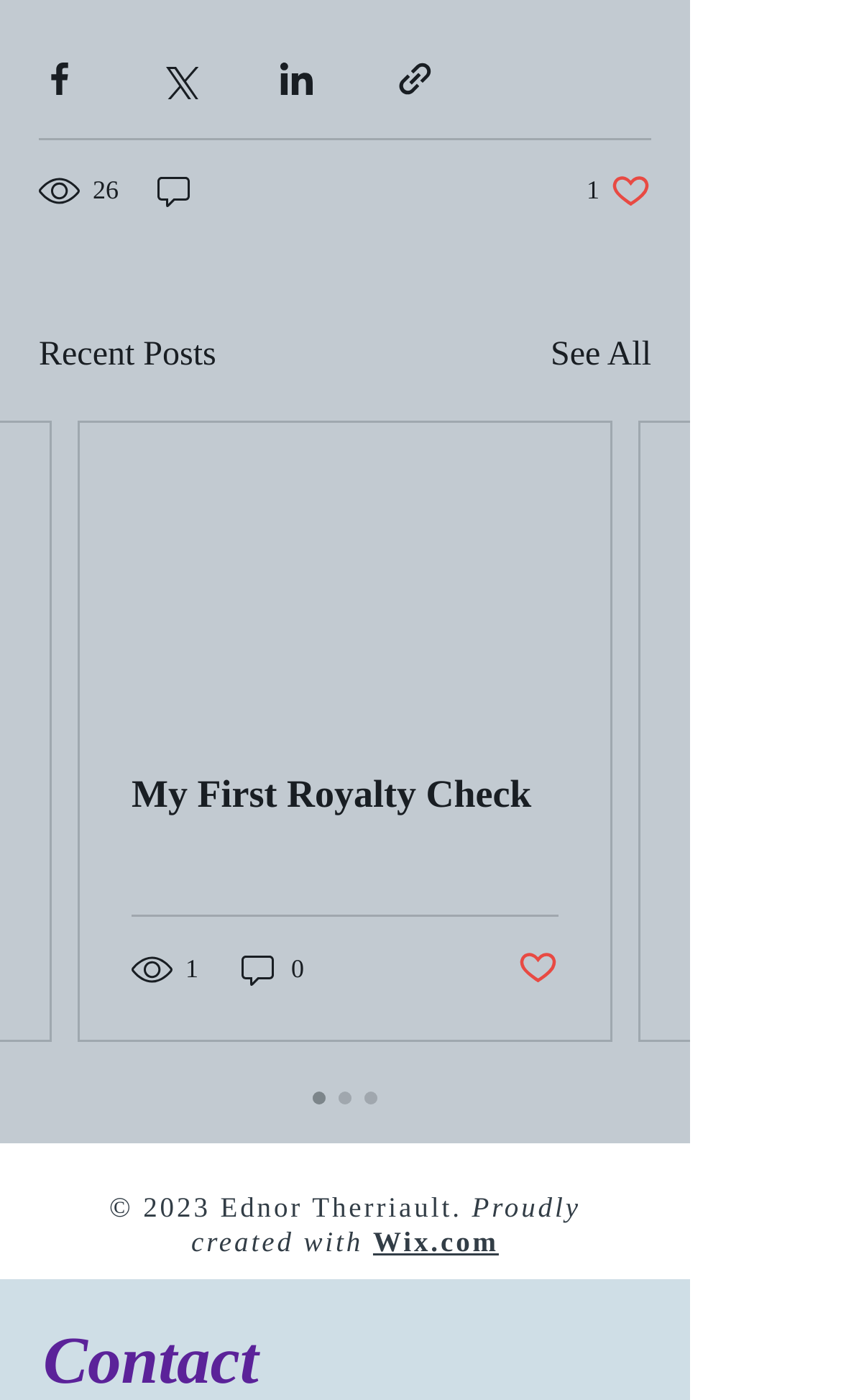Determine the bounding box coordinates of the UI element that matches the following description: "15". The coordinates should be four float numbers between 0 and 1 in the format [left, top, right, bottom].

[0.156, 0.783, 0.256, 0.812]